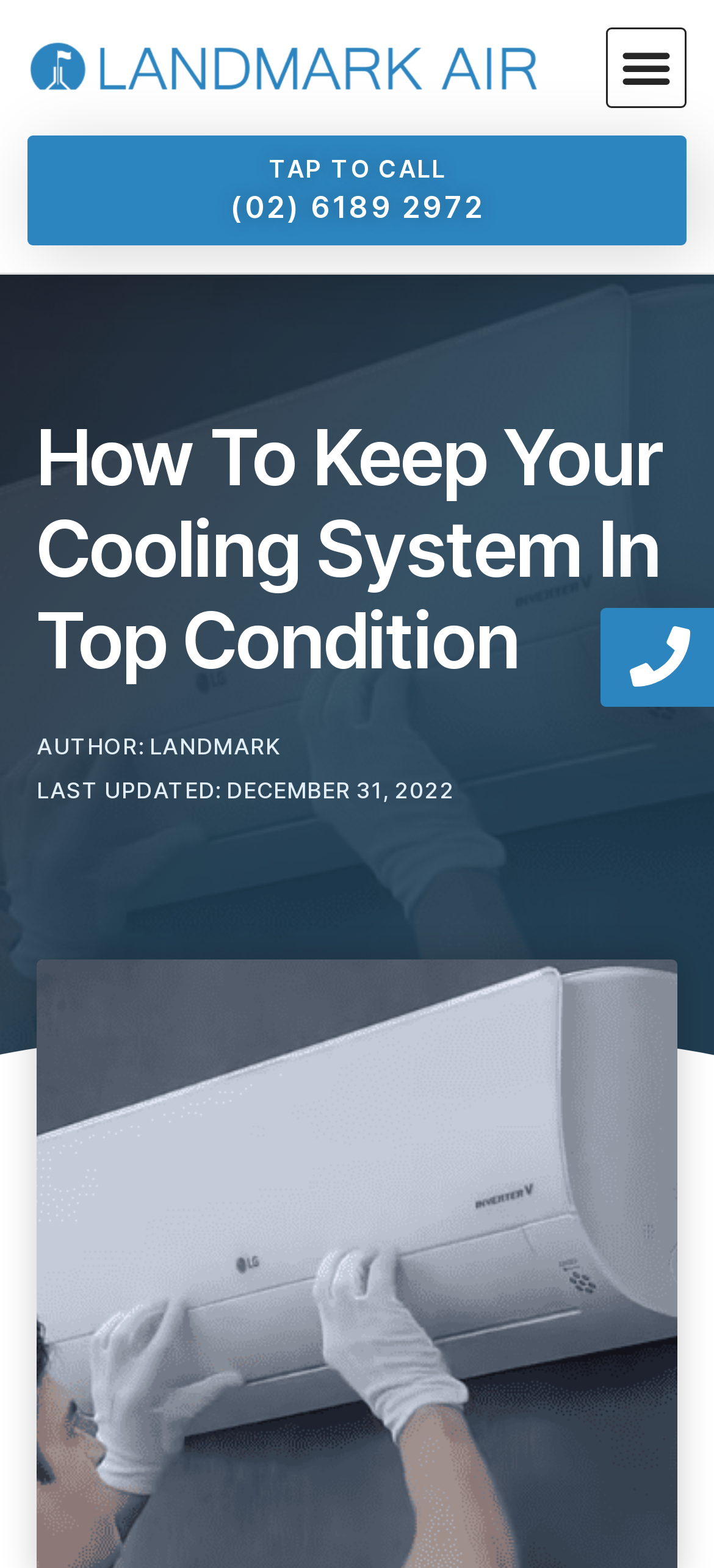Please extract the webpage's main title and generate its text content.

How To Keep Your Cooling System In Top Condition